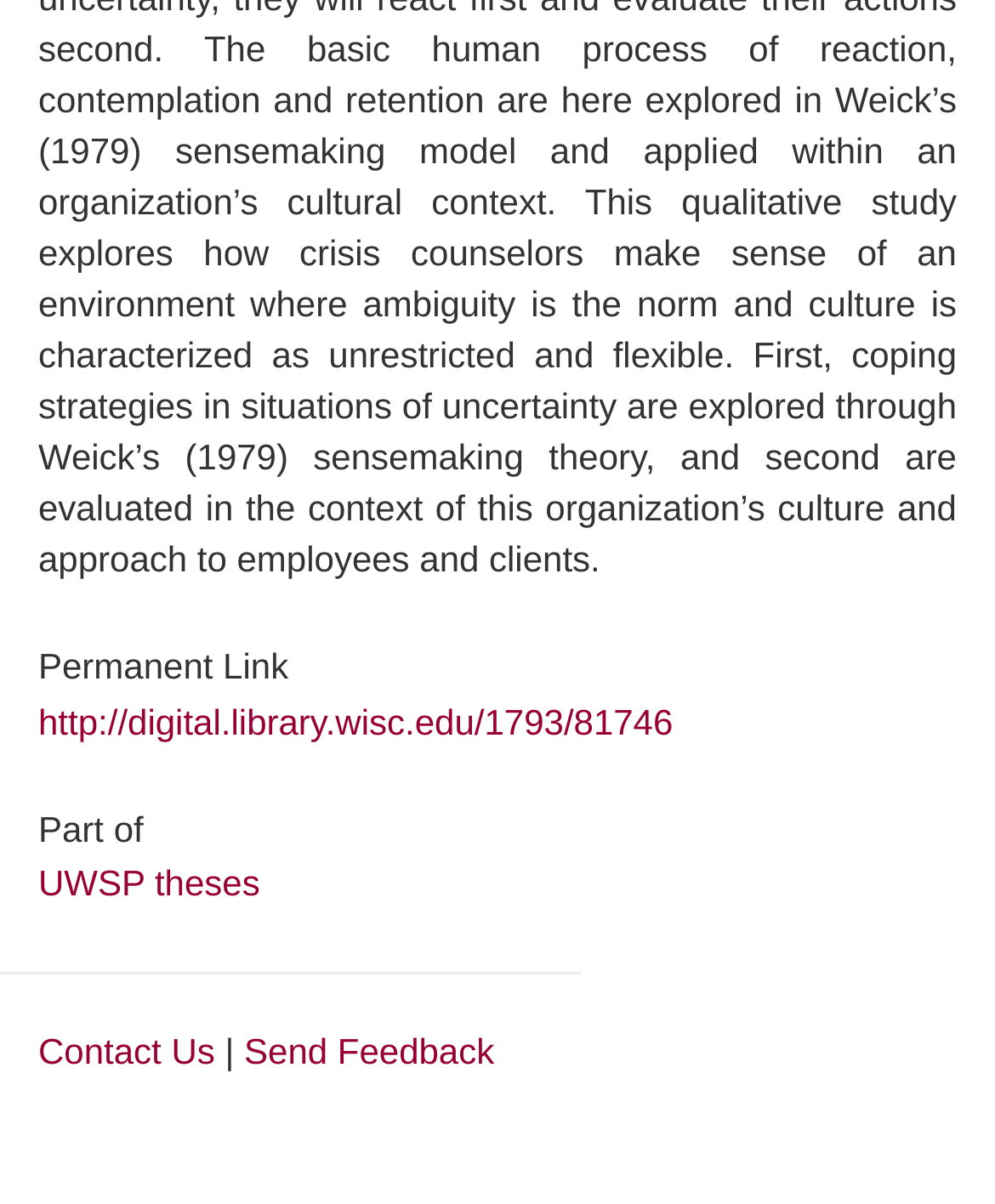Find the bounding box coordinates for the HTML element specified by: "Contact Us".

[0.038, 0.856, 0.216, 0.89]